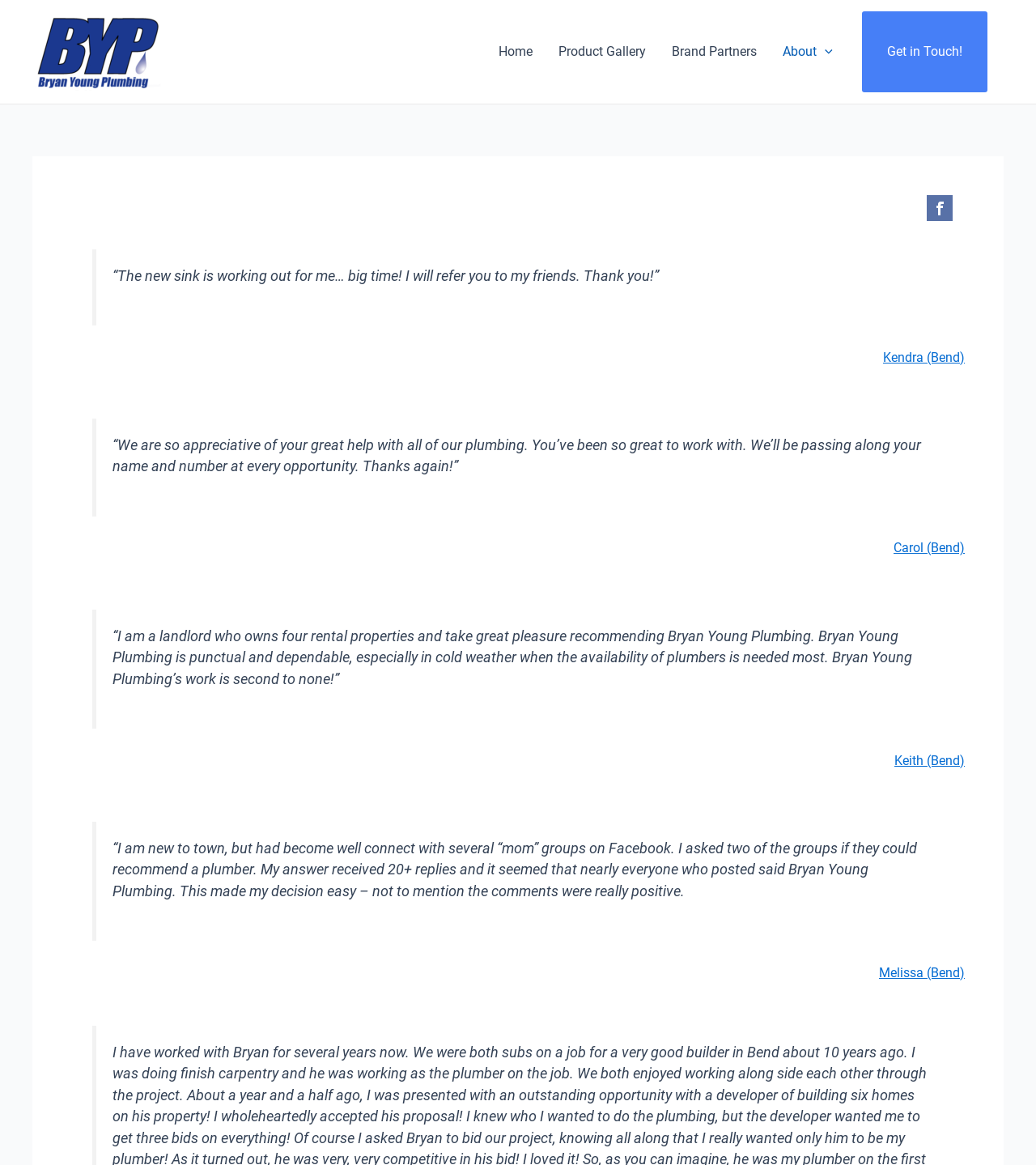Give the bounding box coordinates for this UI element: "Melissa (Bend)". The coordinates should be four float numbers between 0 and 1, arranged as [left, top, right, bottom].

[0.848, 0.828, 0.931, 0.841]